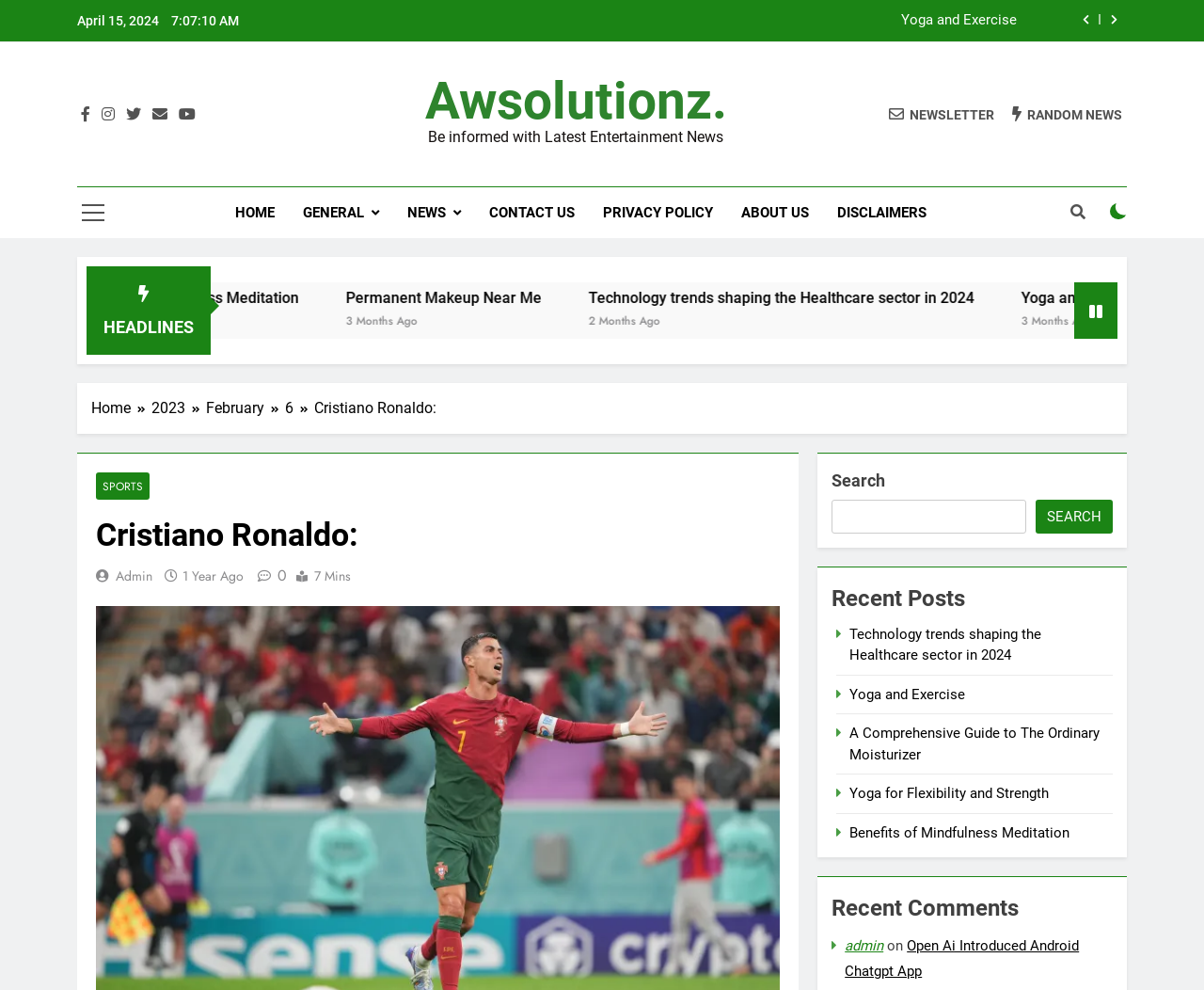Pinpoint the bounding box coordinates of the element to be clicked to execute the instruction: "Search for something".

[0.691, 0.472, 0.924, 0.539]